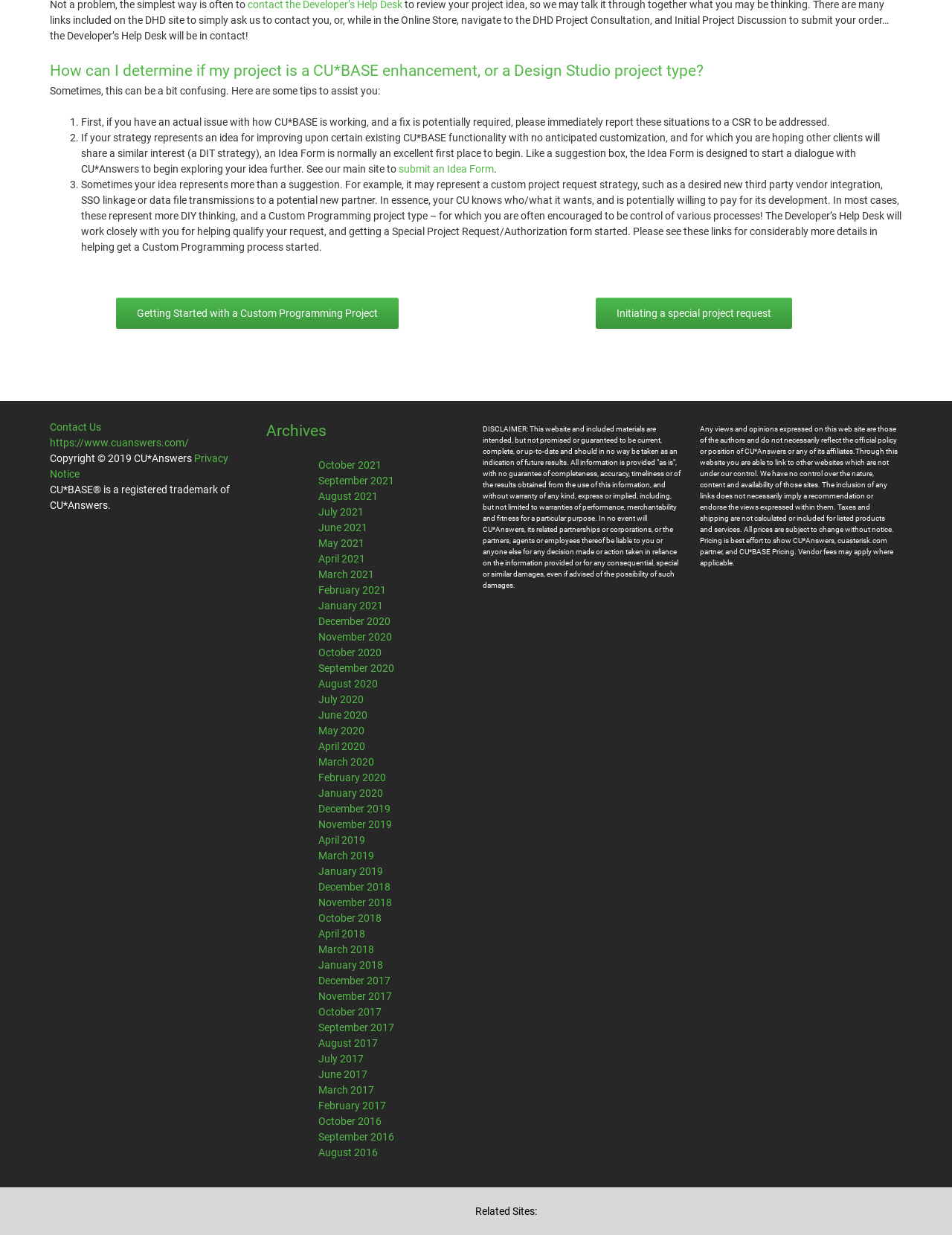Determine the bounding box coordinates of the clickable region to follow the instruction: "view archives for October 2021".

[0.334, 0.372, 0.401, 0.381]